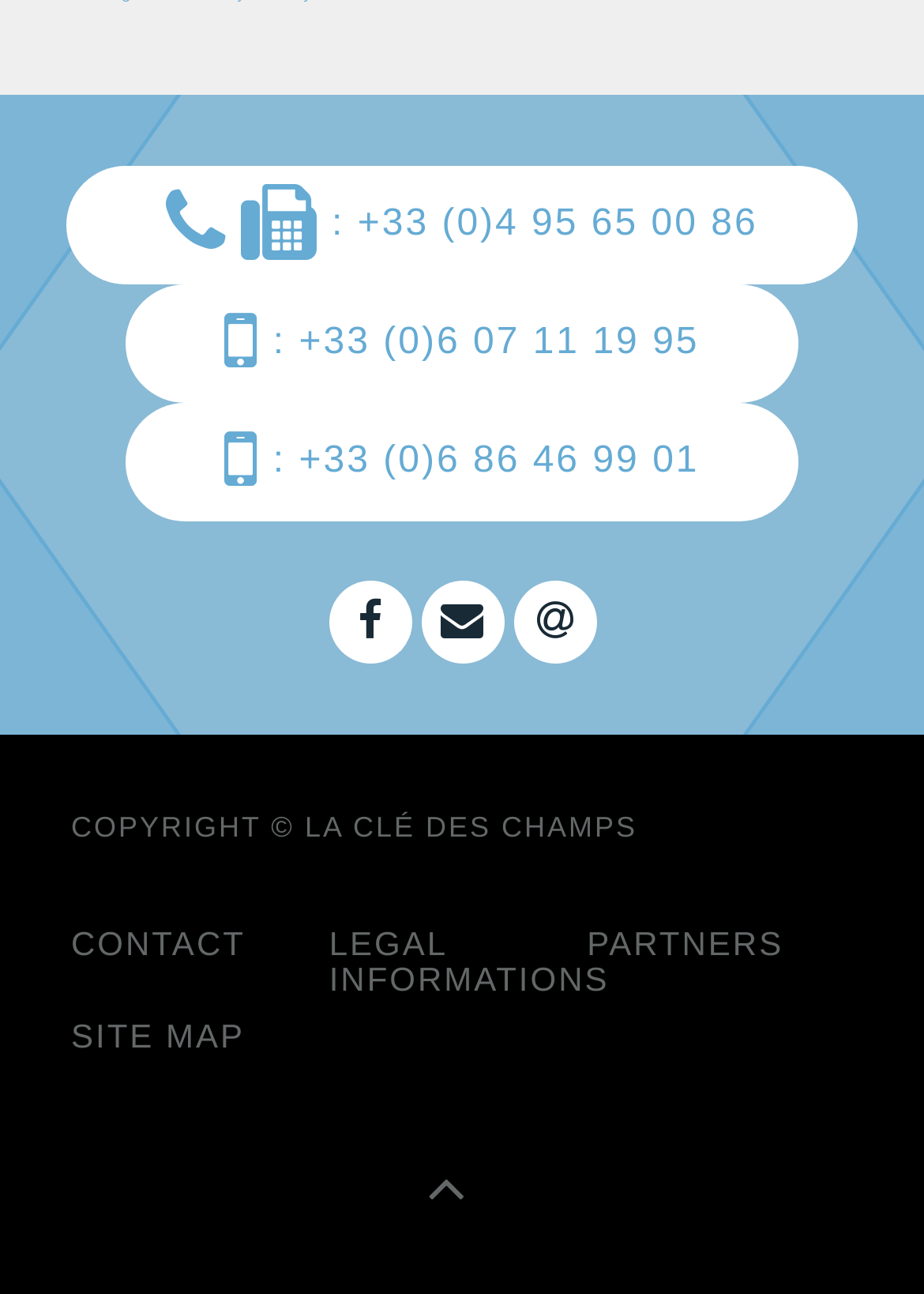Find the bounding box coordinates of the clickable element required to execute the following instruction: "click the phone icon". Provide the coordinates as four float numbers between 0 and 1, i.e., [left, top, right, bottom].

[0.18, 0.142, 0.246, 0.201]